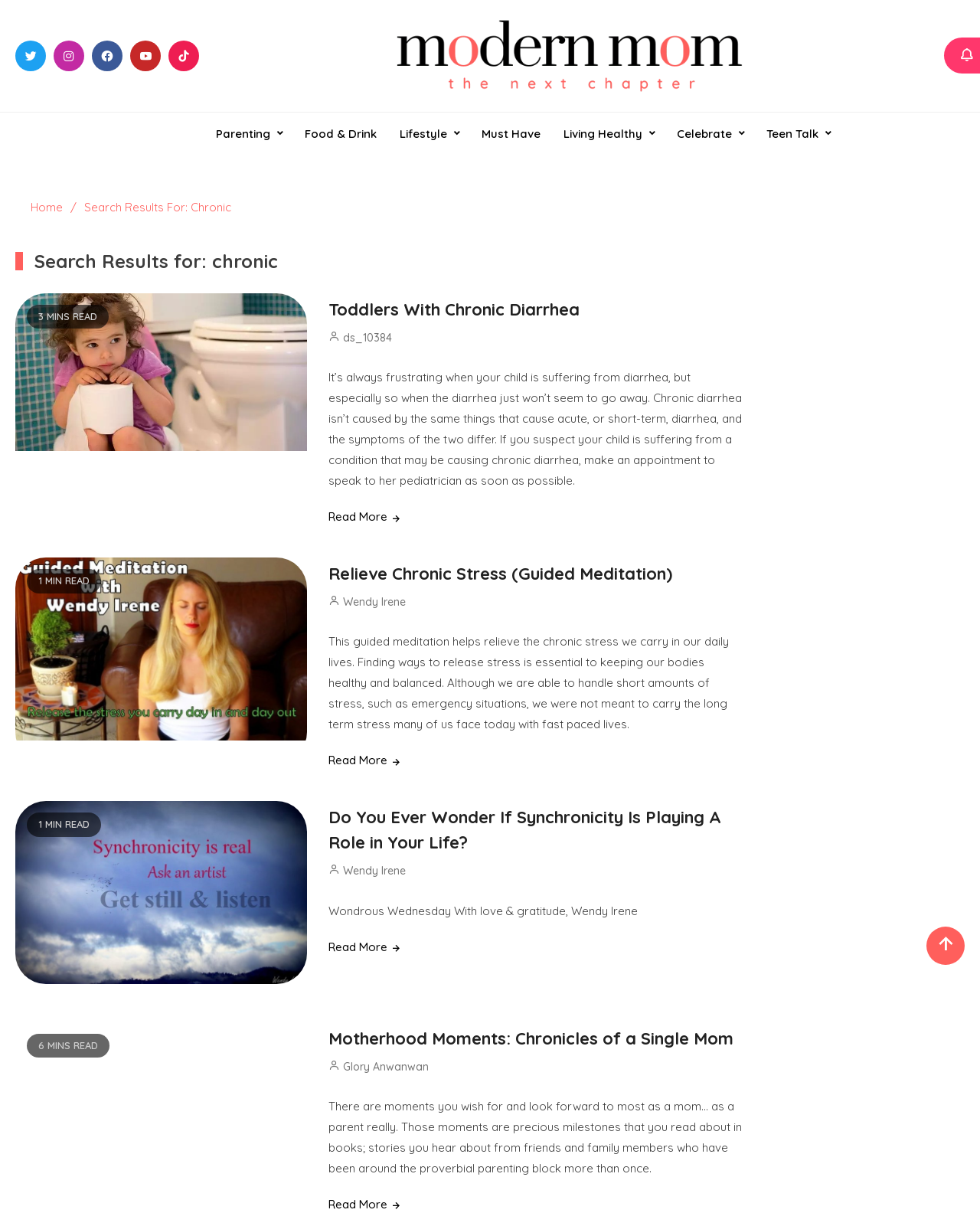Please find the bounding box coordinates of the element that needs to be clicked to perform the following instruction: "Click on the 'ModernMom' link". The bounding box coordinates should be four float numbers between 0 and 1, represented as [left, top, right, bottom].

[0.382, 0.039, 0.773, 0.051]